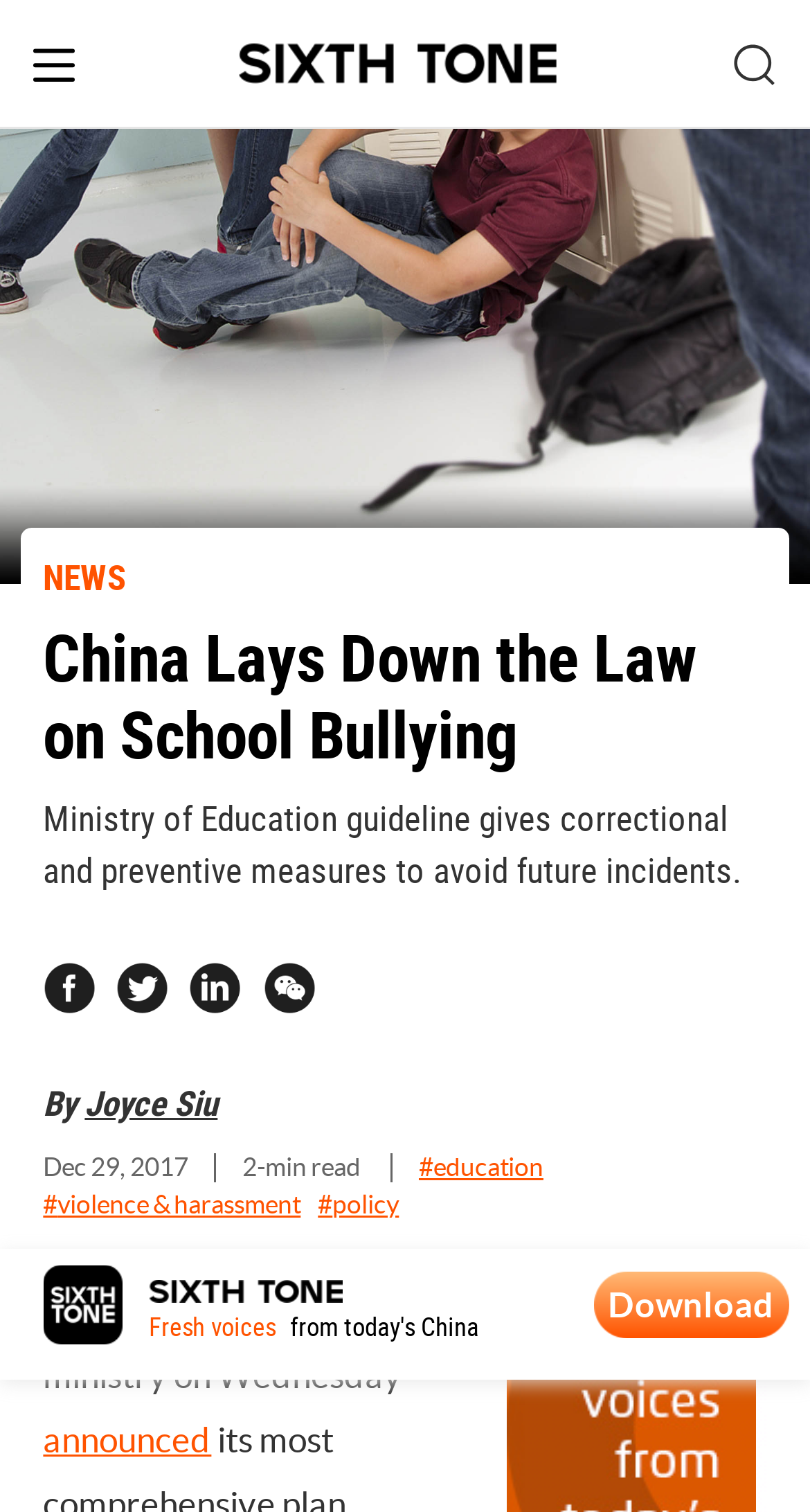Highlight the bounding box coordinates of the element you need to click to perform the following instruction: "Read the article 'China Lays Down the Law on School Bullying'."

[0.053, 0.41, 0.947, 0.51]